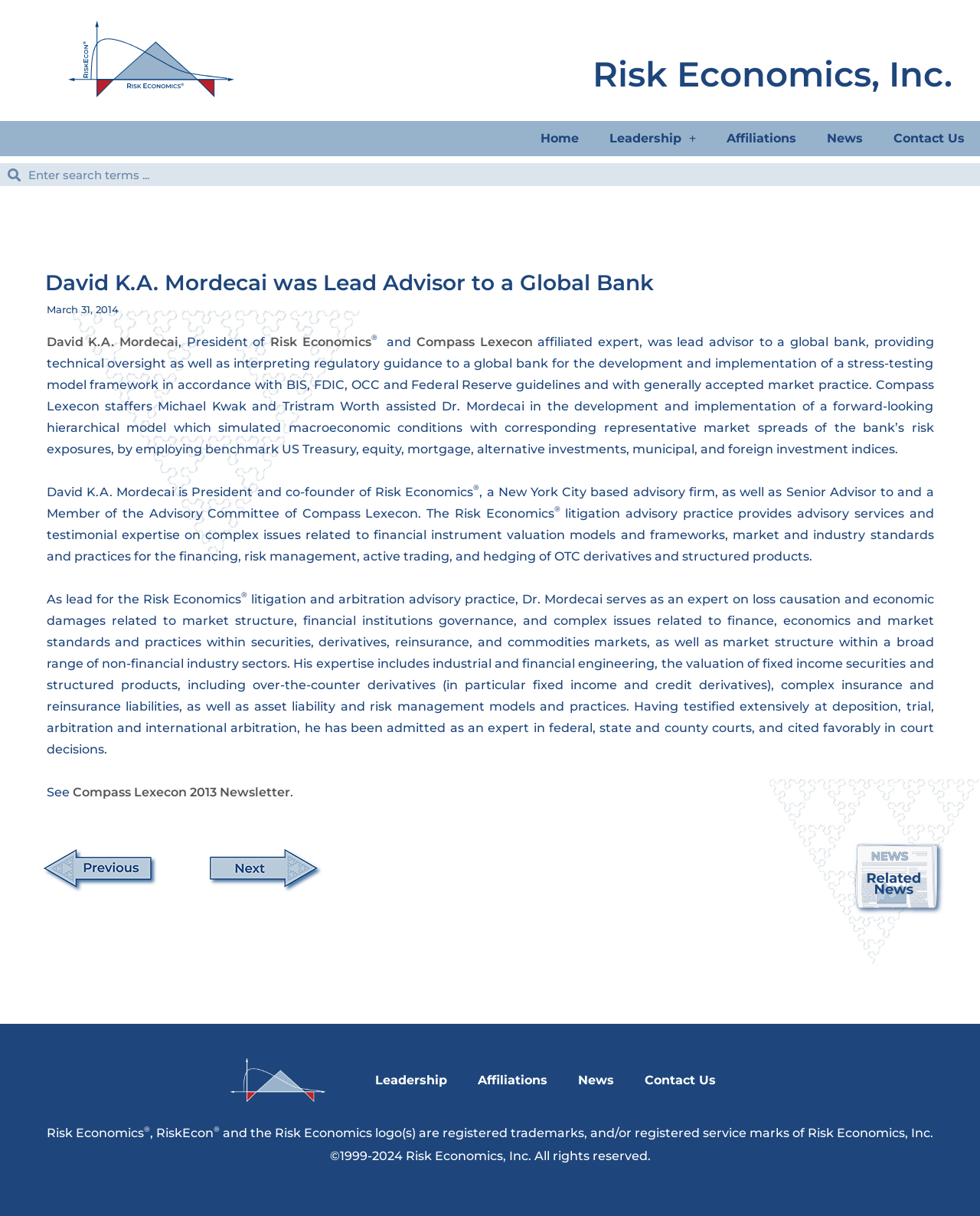Based on the image, please elaborate on the answer to the following question:
What is the name of the affiliated company mentioned on the webpage?

I found the answer by reading the article on the webpage, which mentions that David K.A. Mordecai is affiliated with Compass Lexecon.